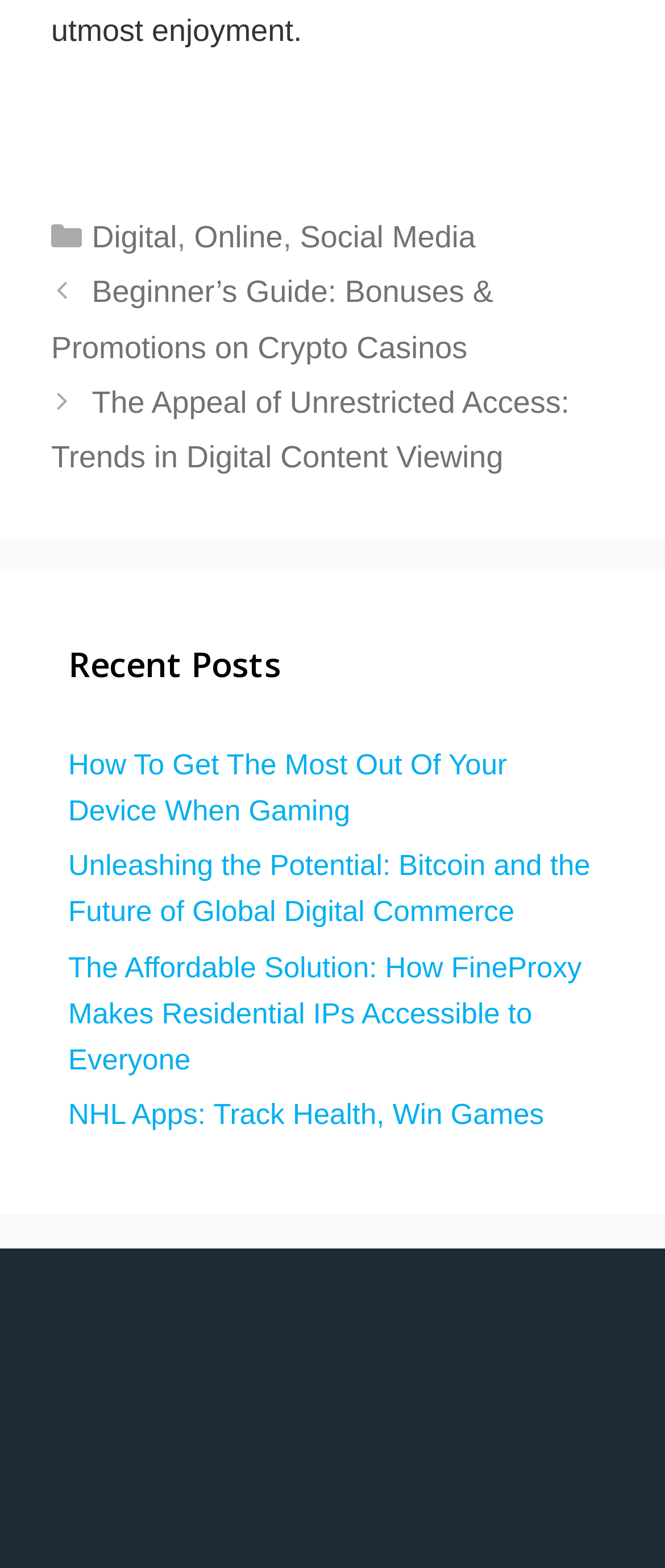Reply to the question below using a single word or brief phrase:
What is the purpose of the 'Posts' section?

To list recent articles